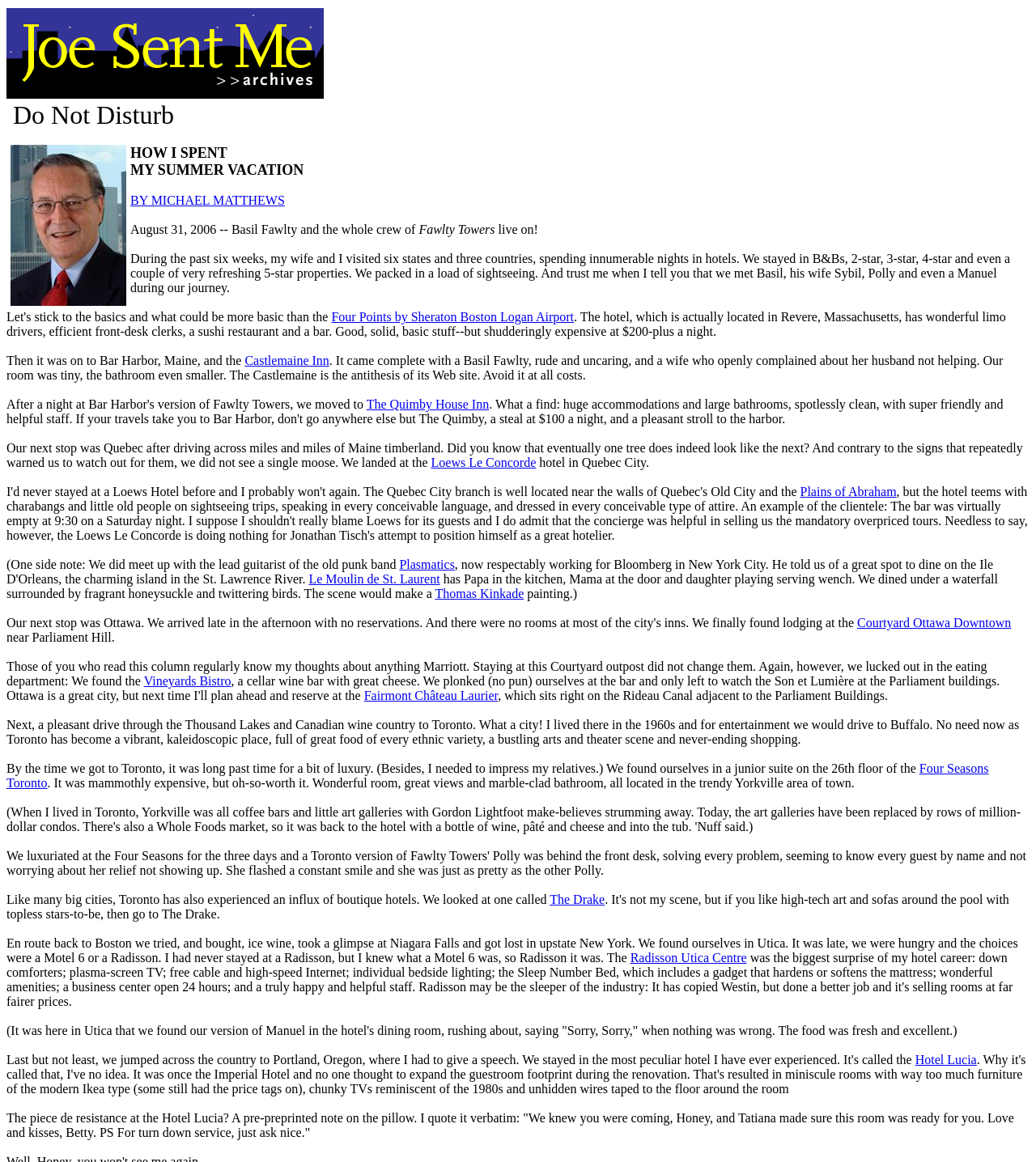What is the name of the boutique hotel in Toronto?
Give a single word or phrase as your answer by examining the image.

The Drake